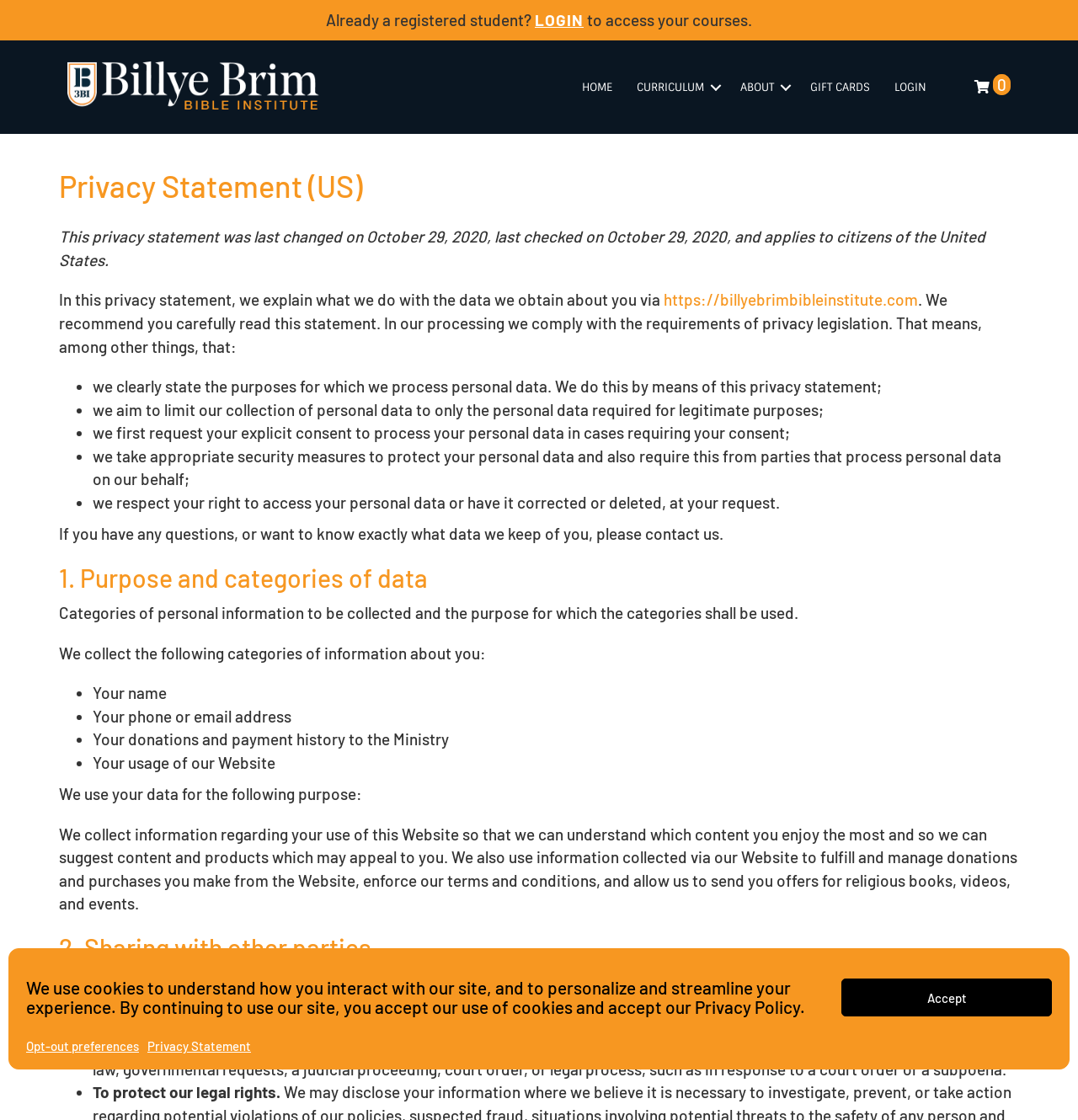When is personal information disclosed to other parties?
Kindly answer the question with as much detail as you can.

According to the webpage, personal information is disclosed to other parties only with the user's consent, or to comply with the law, such as in response to a court order or subpoena.